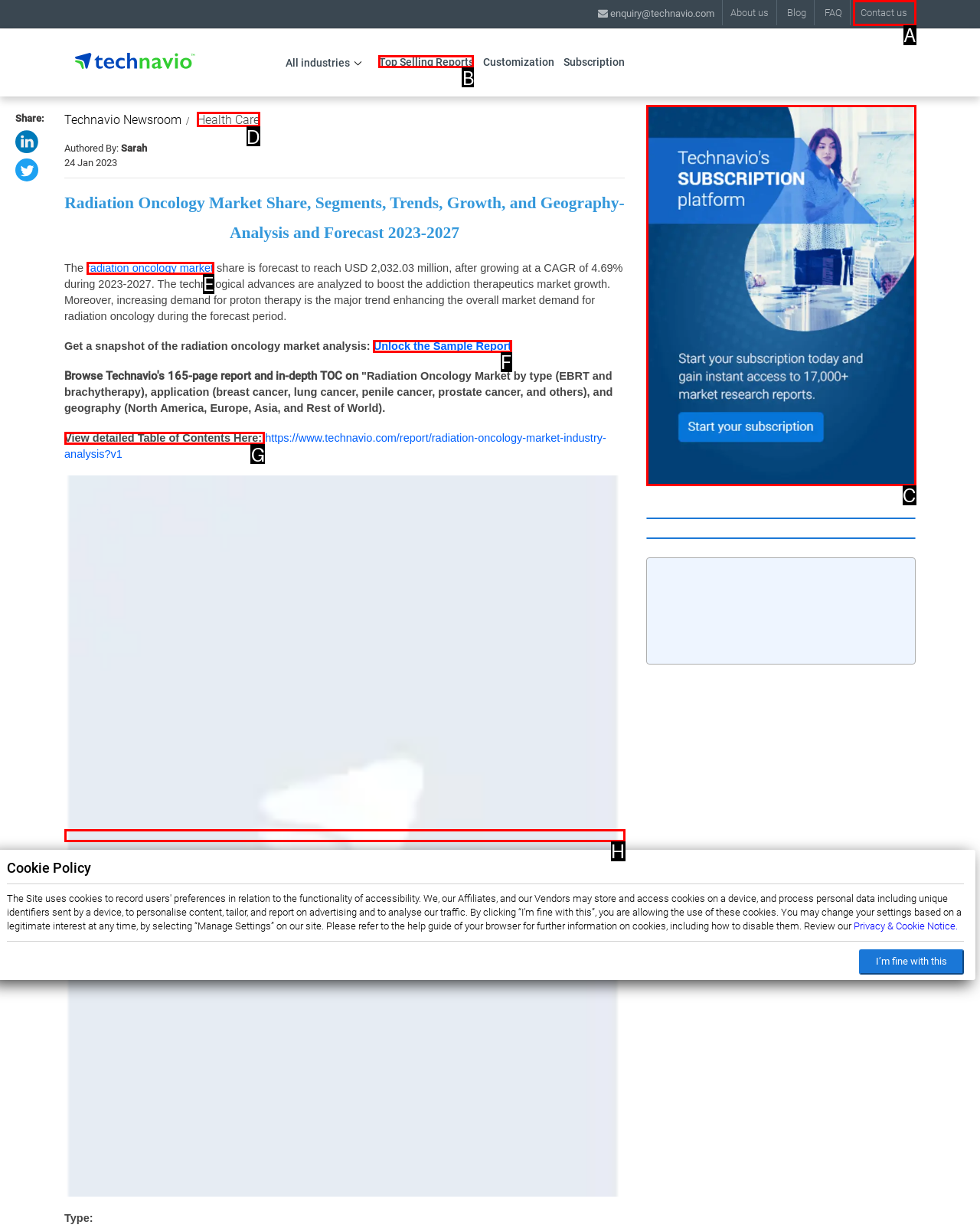Which UI element's letter should be clicked to achieve the task: View detailed Table of Contents
Provide the letter of the correct choice directly.

G